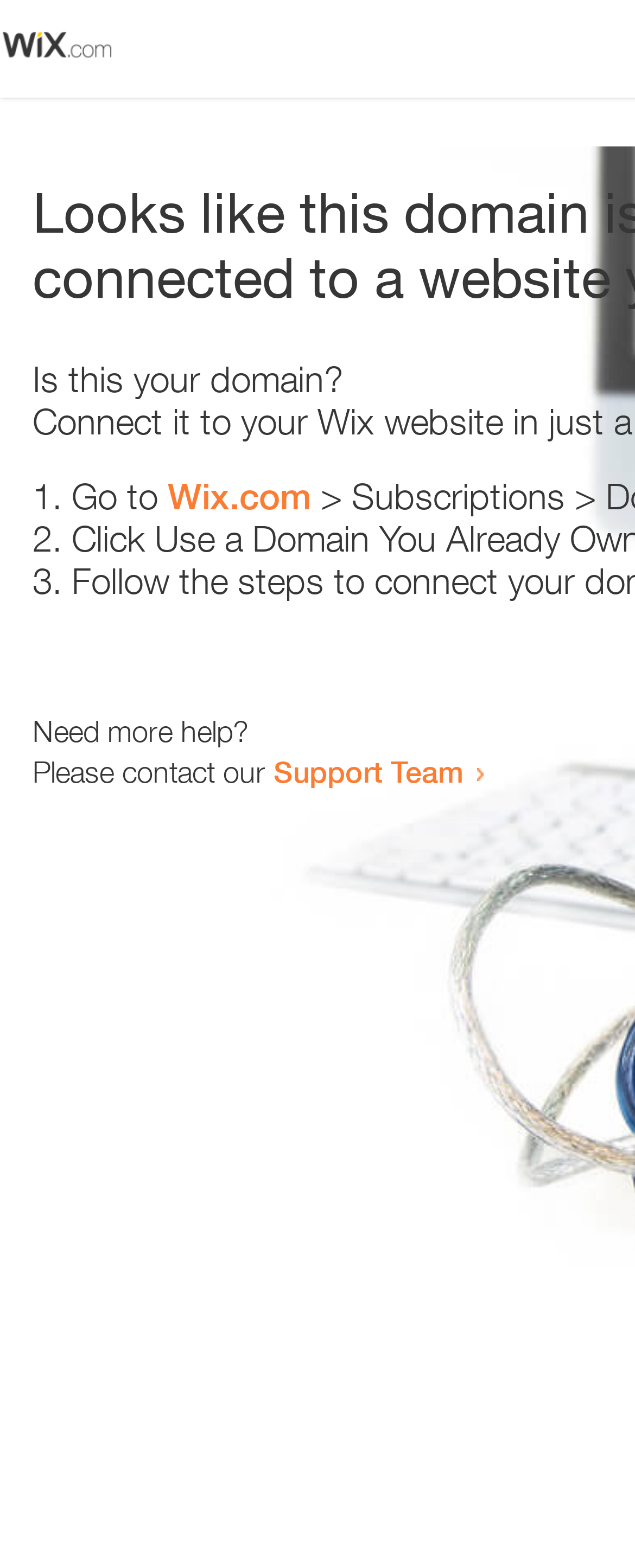How many steps are provided to resolve the issue?
Based on the visual content, answer with a single word or a brief phrase.

3